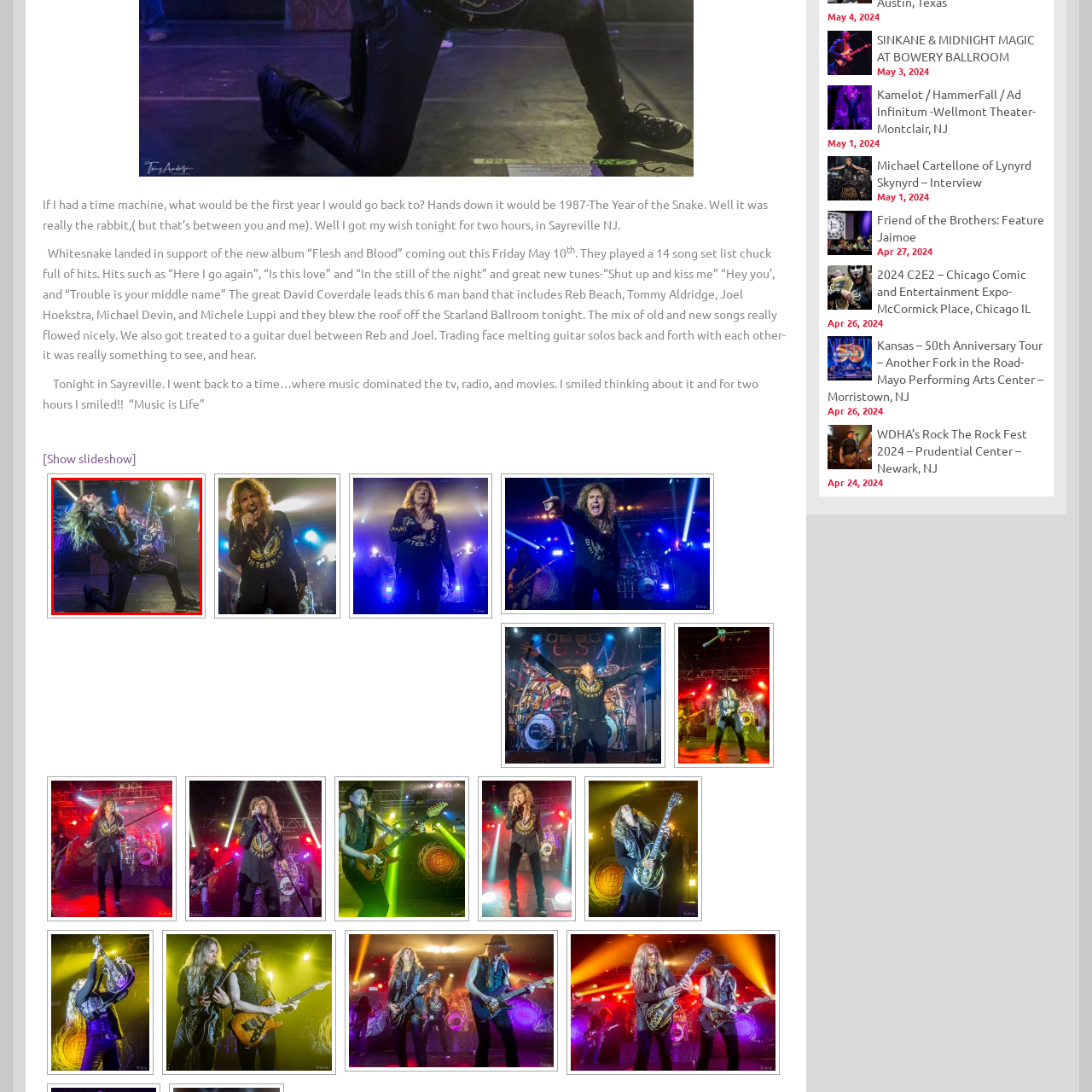Generate a meticulous caption for the image that is highlighted by the red boundary line.

The image captures an exhilarating moment from a live concert featuring the band Whitesnake. The guitarist is in the spotlight, passionately playing his instrument while kneeling on stage, exuding energy and intensity. His long, flowing hair adds to the dramatic visual as it catches the light and motion. Behind him, another member of the band is partially visible, suggesting a dynamic group performance. The stage is adorned with vibrant lighting, enhancing the atmosphere of rock and excitement. This performance aligns with the excitement surrounding Whitesnake's recent album release, "Flesh and Blood," showcasing their classic hits and new tunes to an engaged audience in Sayreville, NJ.